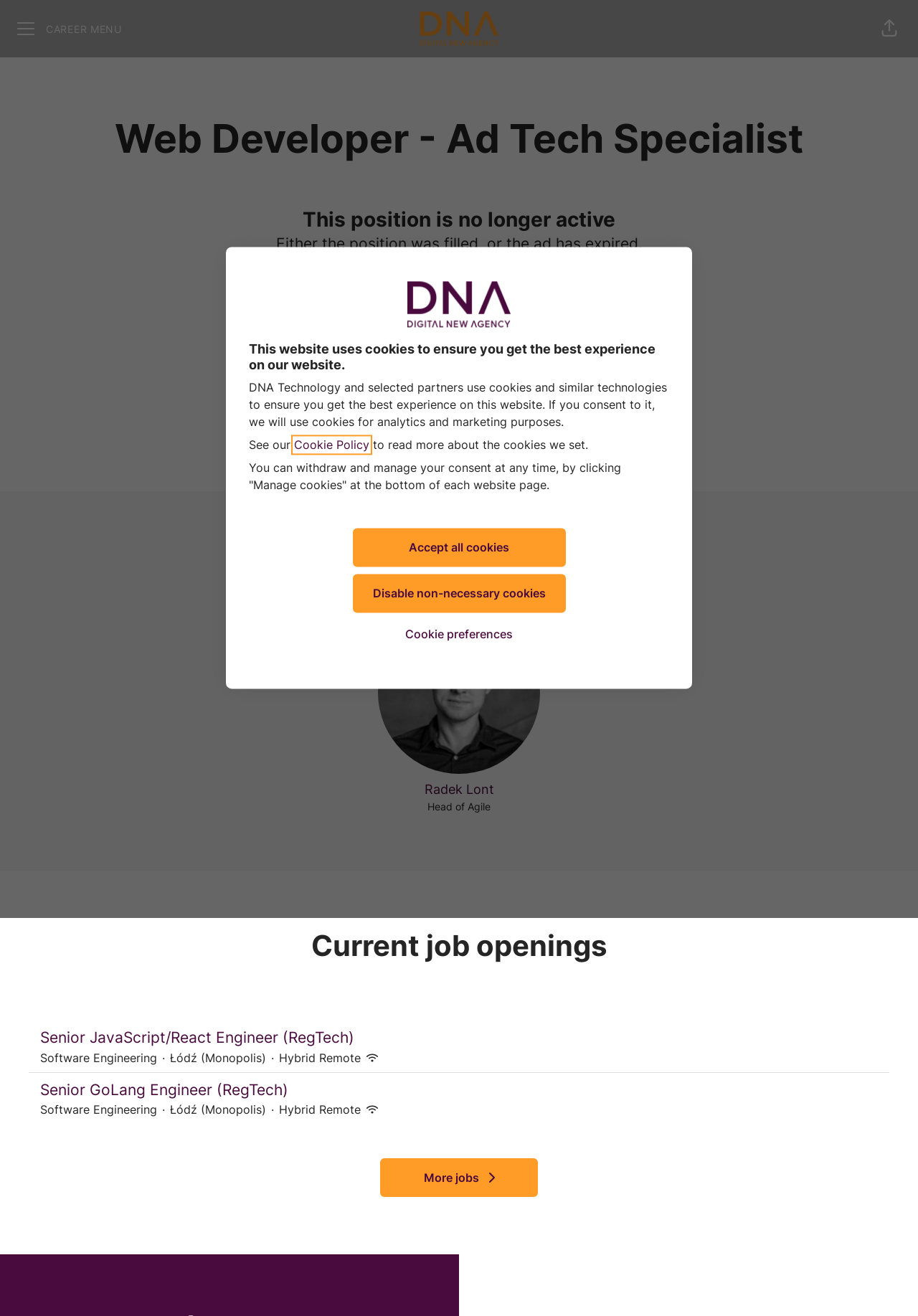Determine the bounding box for the UI element described here: "alt="DNA Technology career site"".

[0.452, 0.002, 0.548, 0.041]